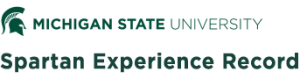Offer a detailed account of the various components present in the image.

The image features the official branding of the Spartan Experience Record from Michigan State University. Prominently displayed is the institution's name in bold uppercase letters, accompanied by their iconic Spartan logo, symbolizing strength and excellence. Below this, the phrase "Spartan Experience Record" is presented in a clear and distinguished font. This record captures and acknowledges students' co-curricular activities, emphasizing the importance of out-of-class experiences in their educational journey. The color scheme is primarily green, reflecting the university's colors and identity, reinforcing its commitment to fostering comprehensive student development.